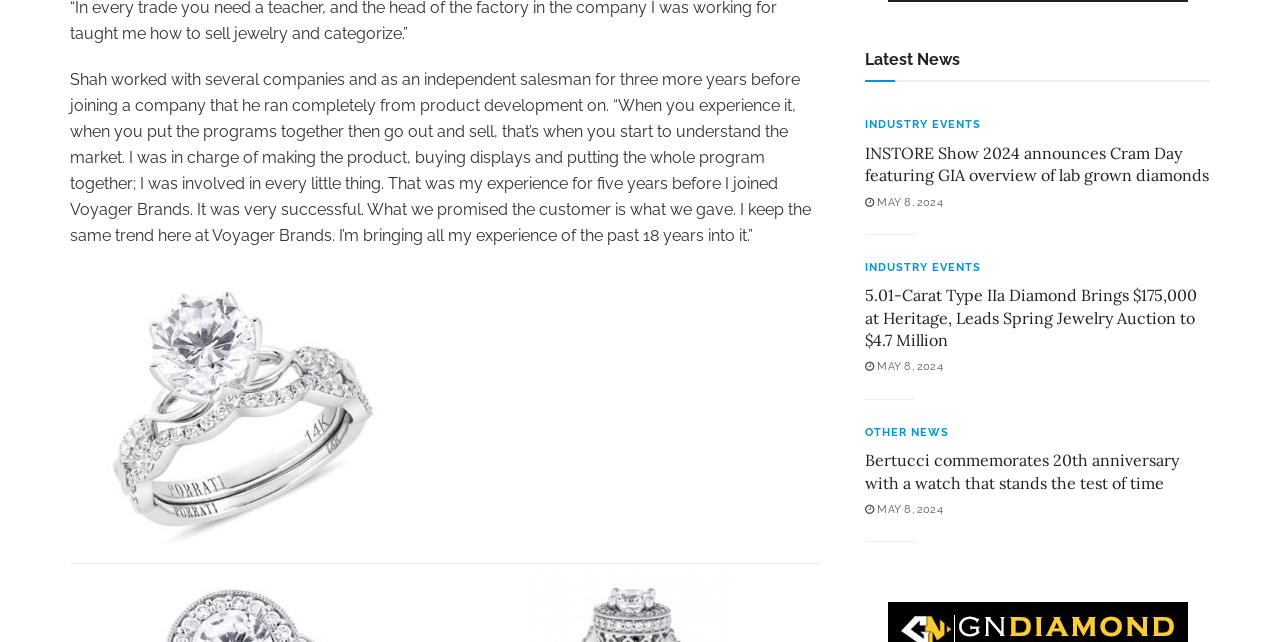Please determine the bounding box coordinates for the element that should be clicked to follow these instructions: "Read latest news".

[0.676, 0.066, 0.75, 0.122]